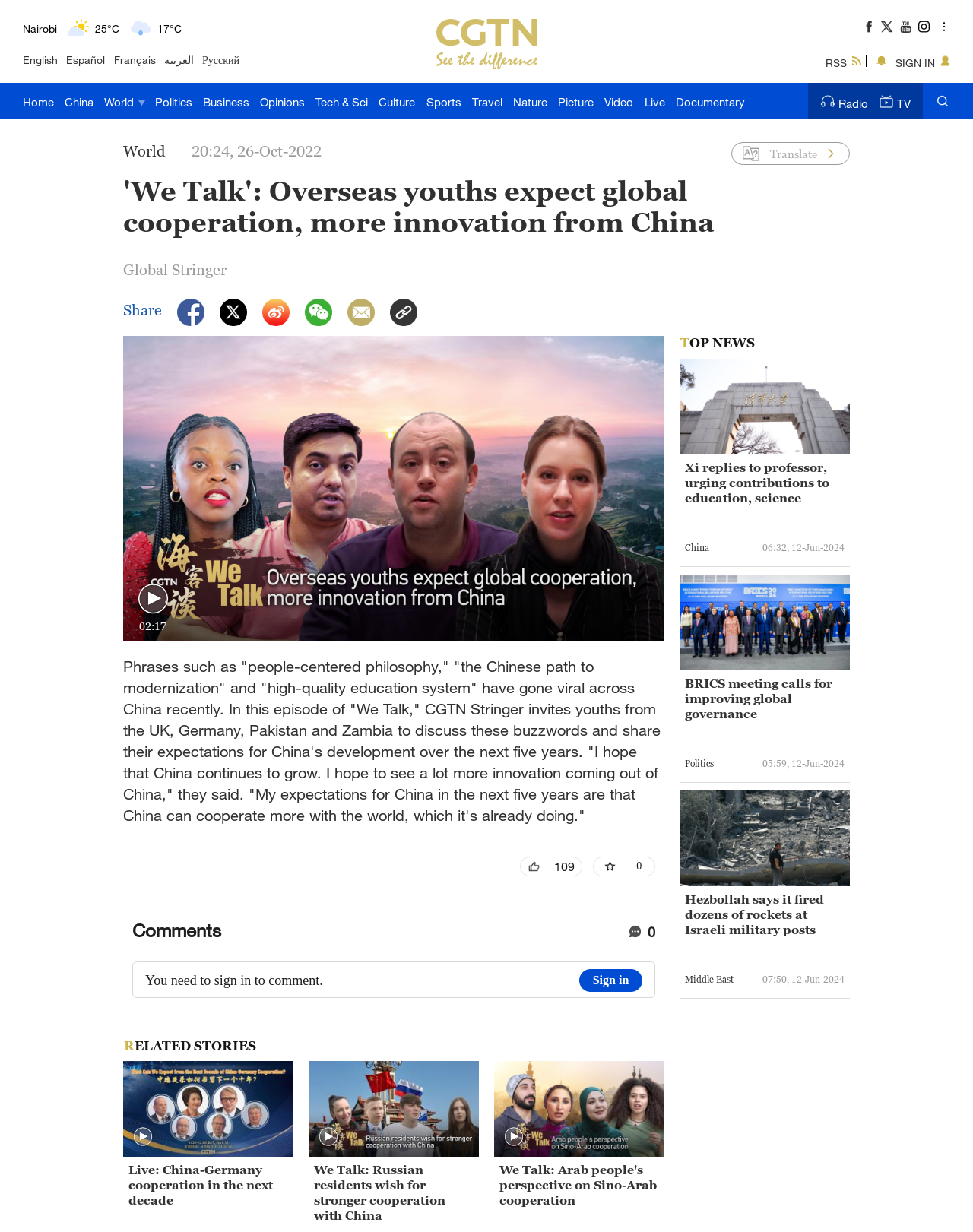What is the temperature in Delhi?
Please give a detailed and elaborate explanation in response to the question.

I found the answer by looking at the weather section of the webpage, where it lists different cities and their corresponding weather conditions. For Delhi, the temperature is listed as 46°C.